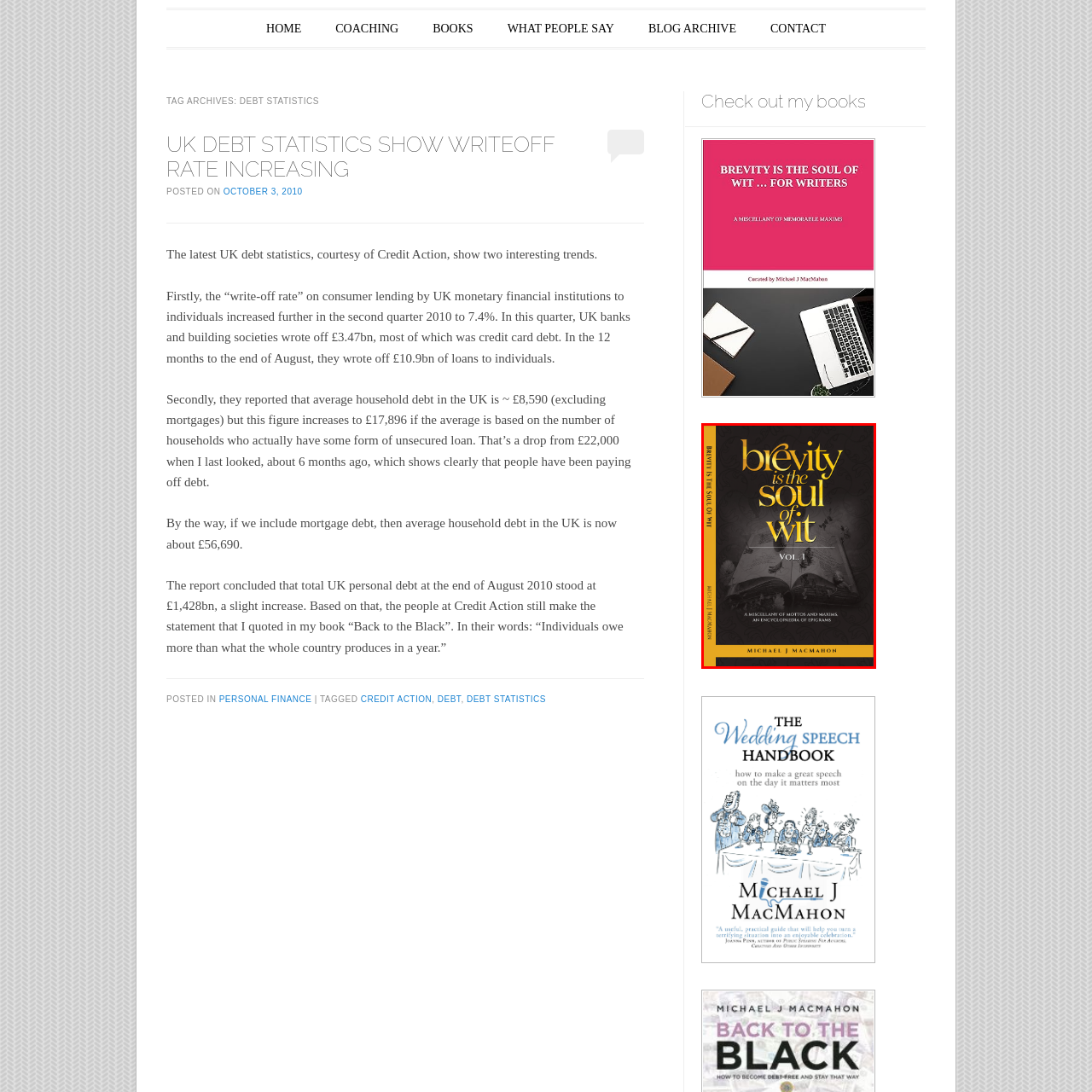Please provide a comprehensive description of the image highlighted by the red bounding box.

The image showcases the cover of the book titled "Brevity Is the Soul of Wit, Vol. 1," authored by Michael J. MacMahon. The cover features an elegant design with a dark background and golden typography, emphasizing the title prominently. Below the title, a subtitle reads "A Miscellany of Mottos and Maxims: An Encyclopedia of Epigrams." A visually appealing backdrop, possibly of an open book, adds a scholarly touch, suggesting the exploration of concise wisdom and witty insights within its pages. This volume appears to be part of a greater series dedicated to the art of succinct expression and literary wit.